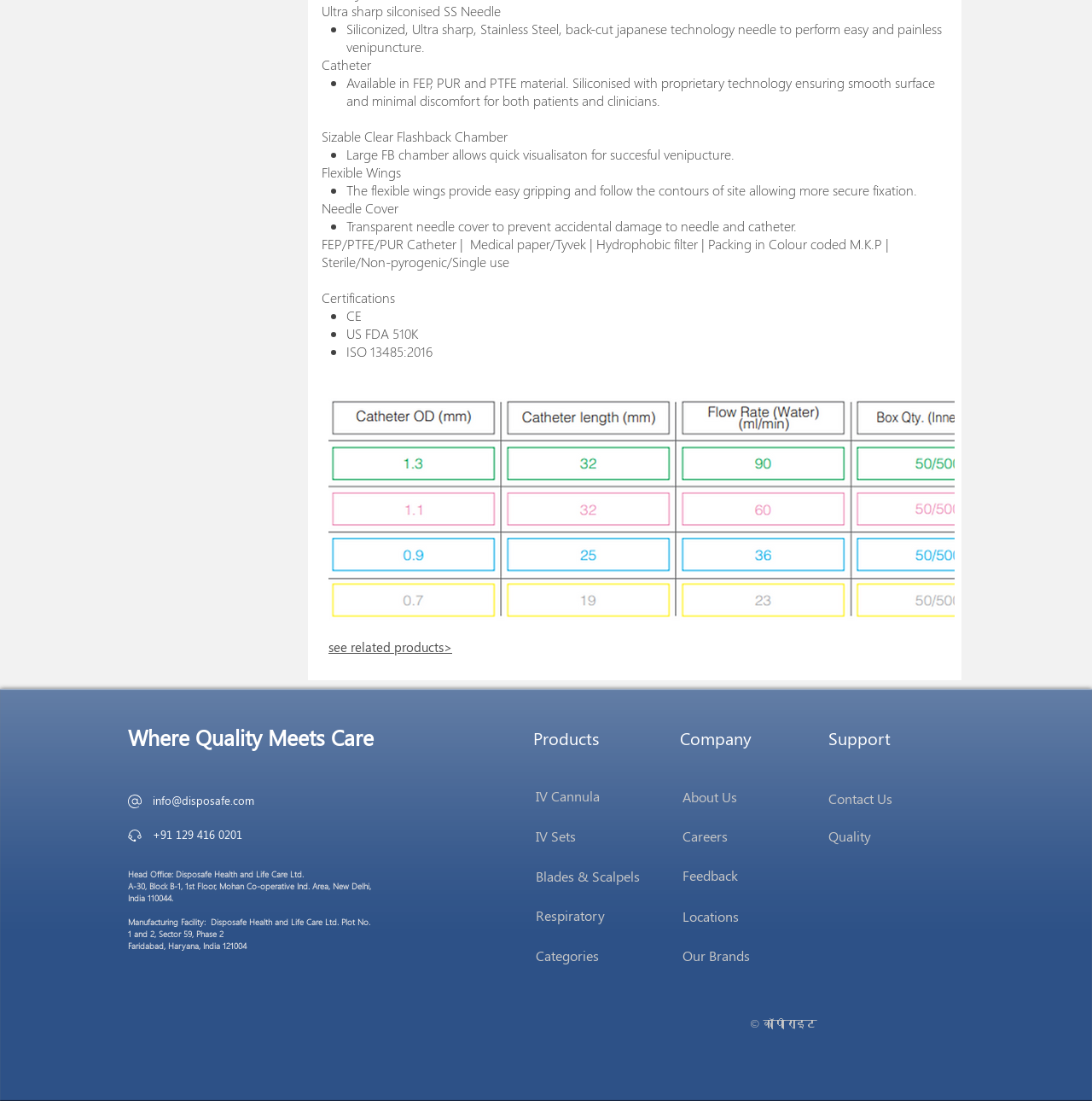Please specify the bounding box coordinates of the region to click in order to perform the following instruction: "Click the 'see related products' link".

[0.301, 0.581, 0.414, 0.595]